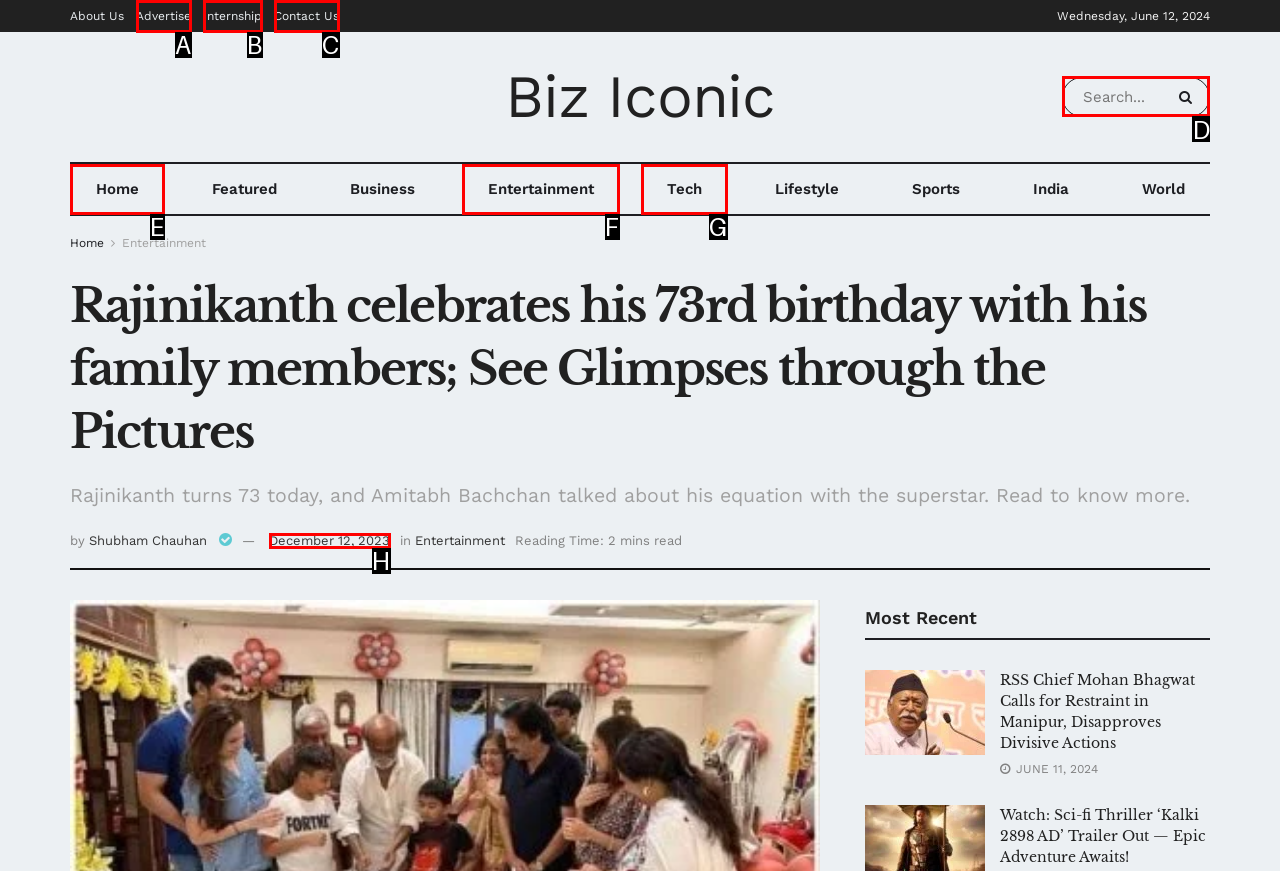Tell me which UI element to click to fulfill the given task: Search for something. Respond with the letter of the correct option directly.

D